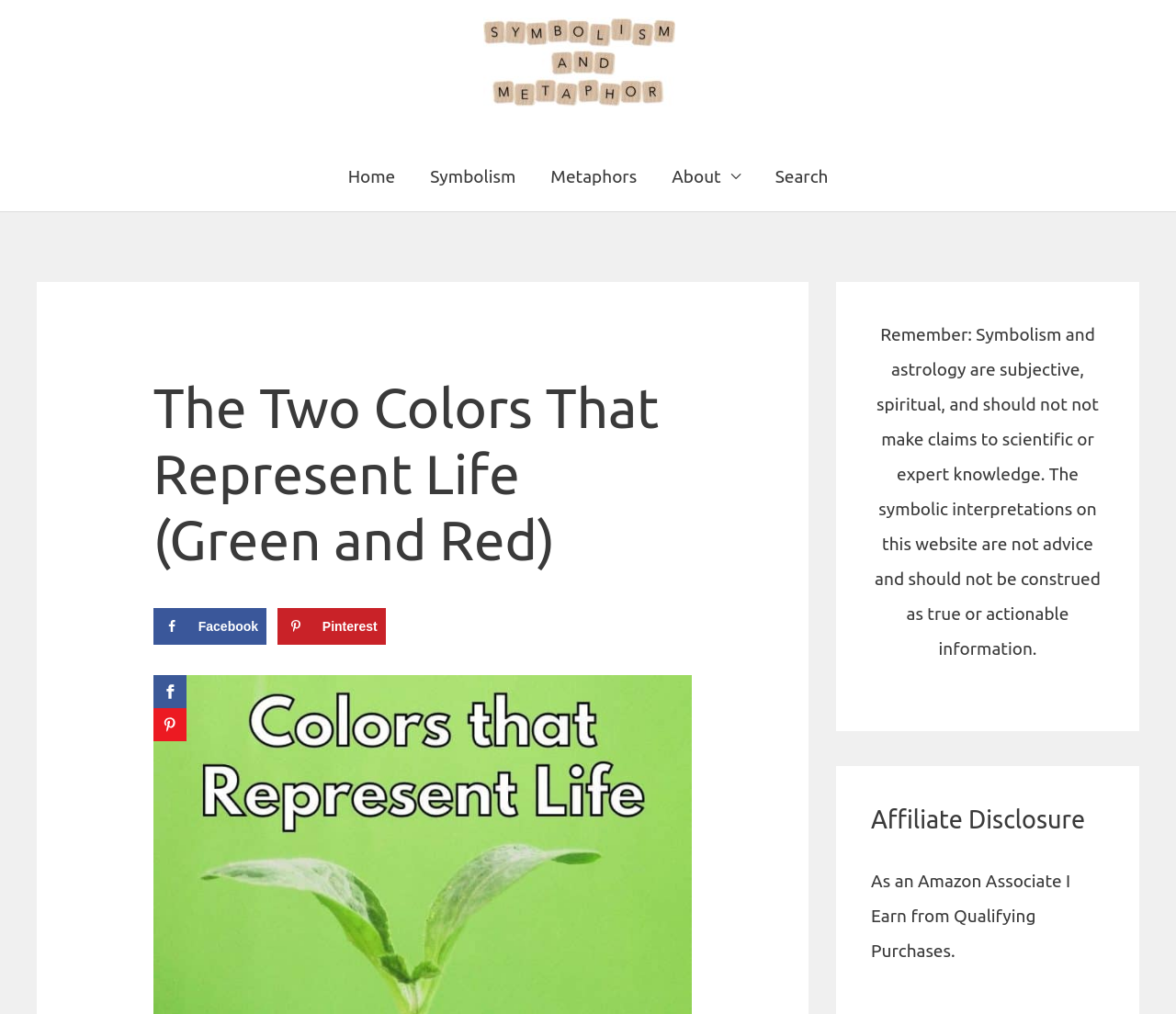Provide a one-word or short-phrase answer to the question:
What is the main topic of this website?

Life colors